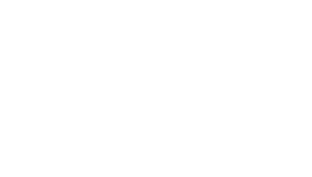What role do SMEs play in driving economic growth?
Look at the image and respond with a single word or a short phrase.

Pivotal role